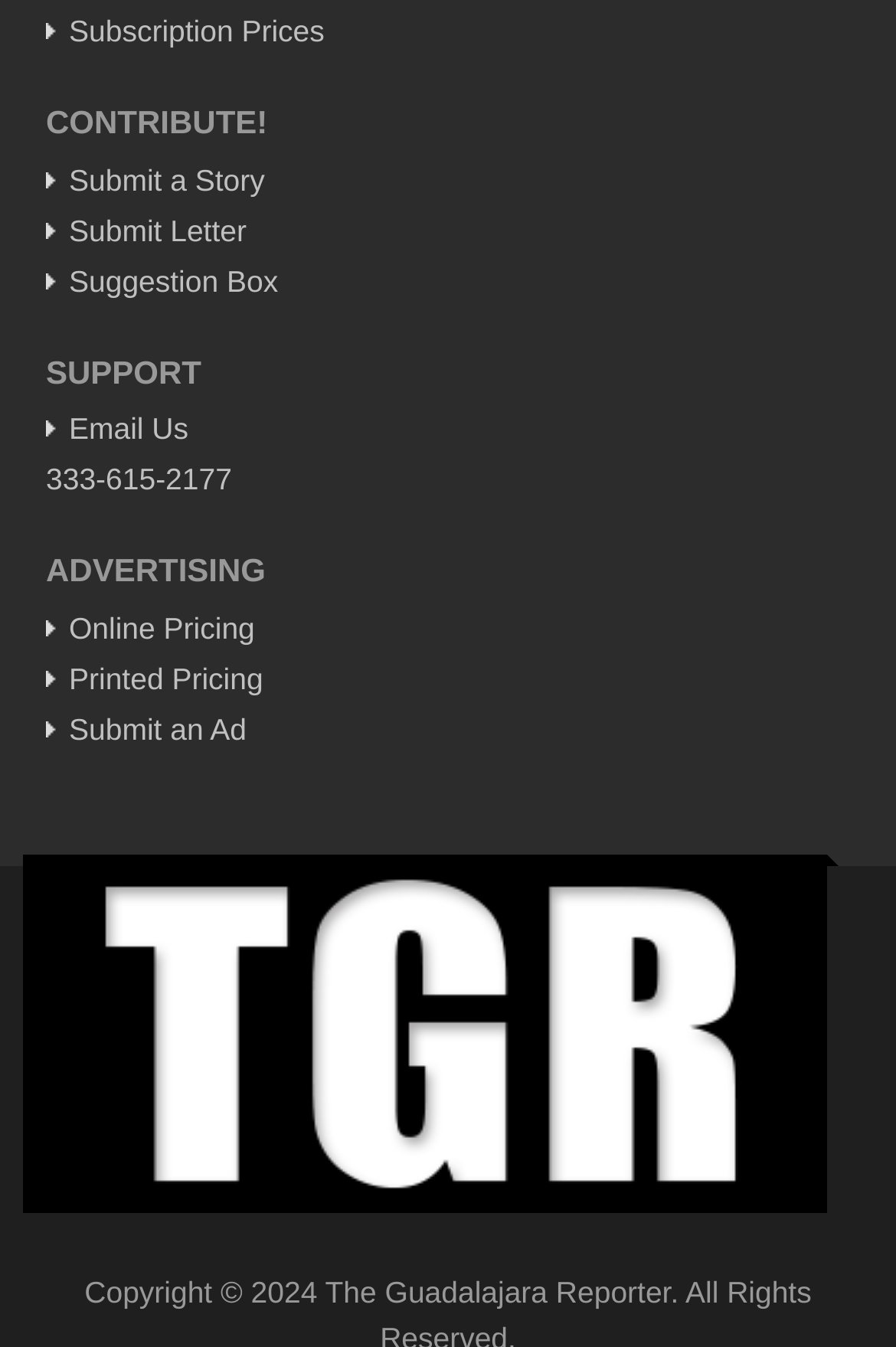Please reply to the following question using a single word or phrase: 
What is the date of the 'Ribera Arts Review' post?

June 07, 2024